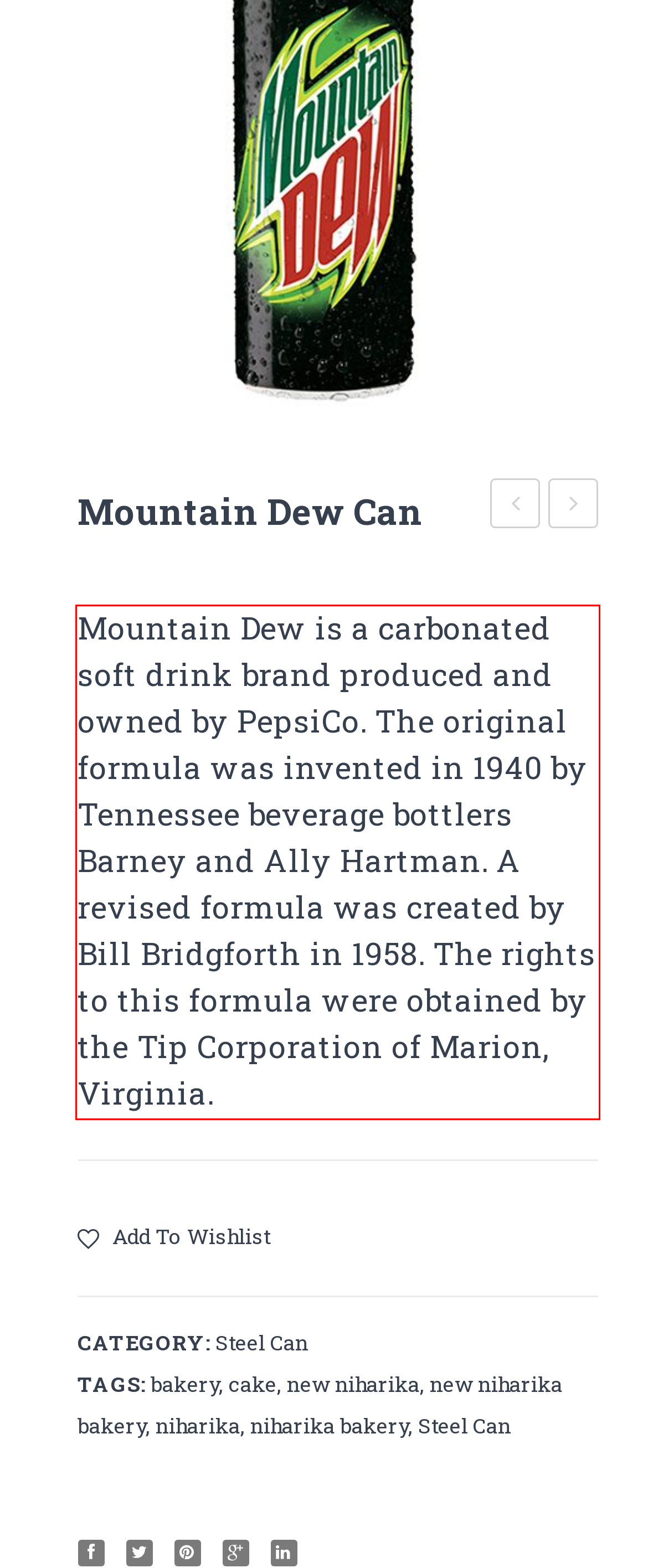There is a screenshot of a webpage with a red bounding box around a UI element. Please use OCR to extract the text within the red bounding box.

Mountain Dew is a carbonated soft drink brand produced and owned by PepsiCo. The original formula was invented in 1940 by Tennessee beverage bottlers Barney and Ally Hartman. A revised formula was created by Bill Bridgforth in 1958. The rights to this formula were obtained by the Tip Corporation of Marion, Virginia.